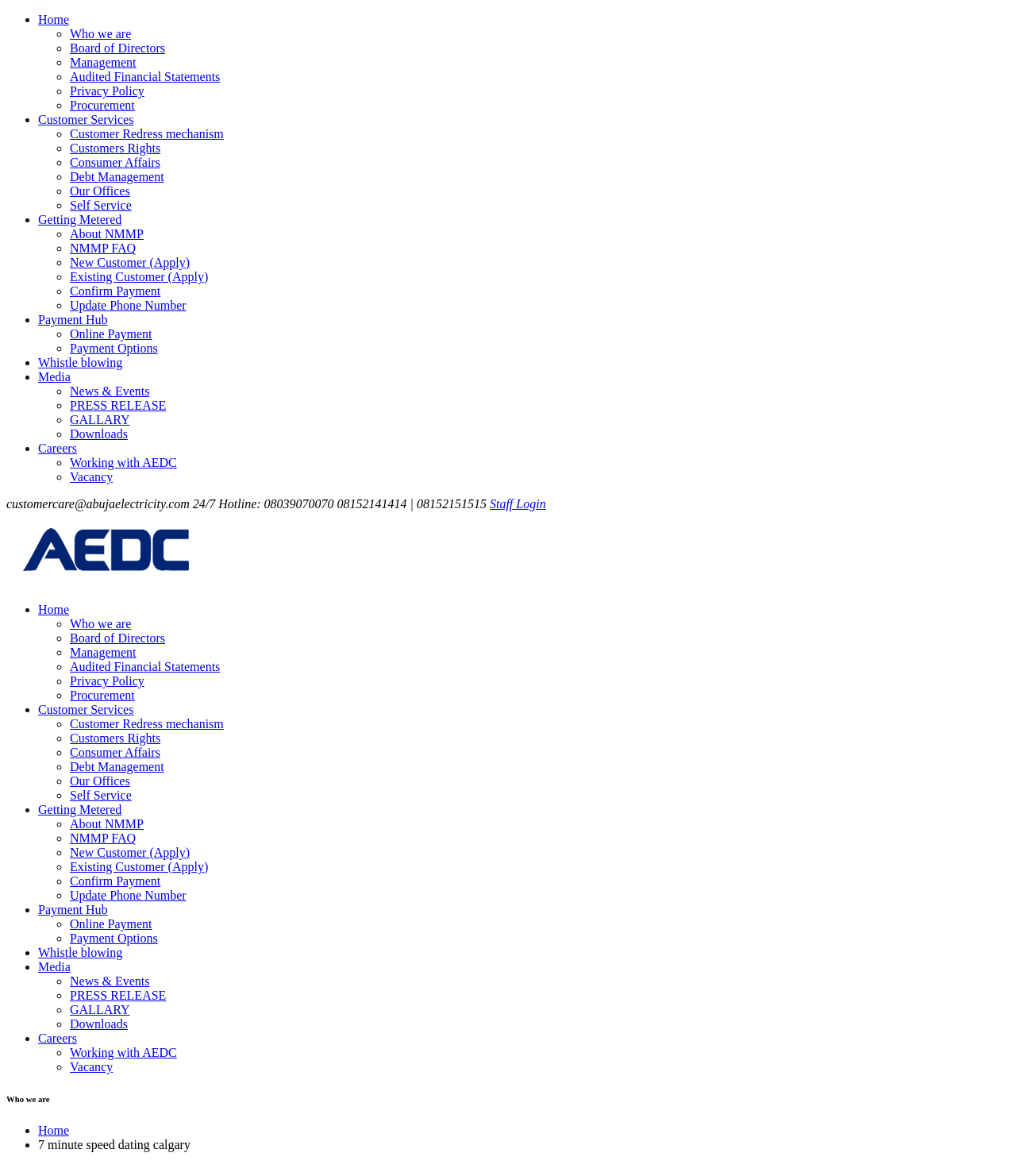Locate the bounding box coordinates of the element that should be clicked to fulfill the instruction: "Go to Payment Hub".

[0.038, 0.266, 0.106, 0.278]